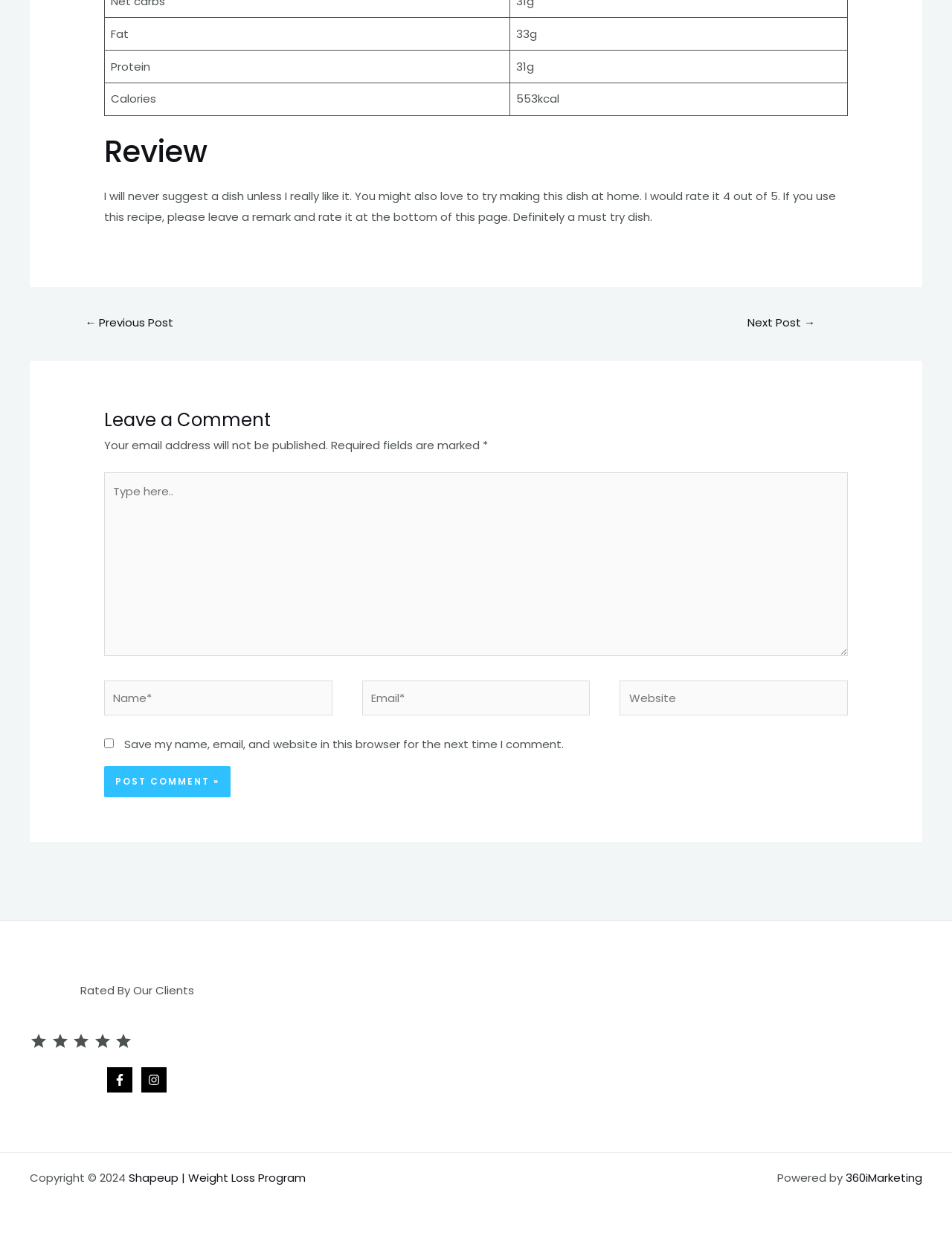Respond with a single word or phrase for the following question: 
What is the calorie count of the dish?

553kcal